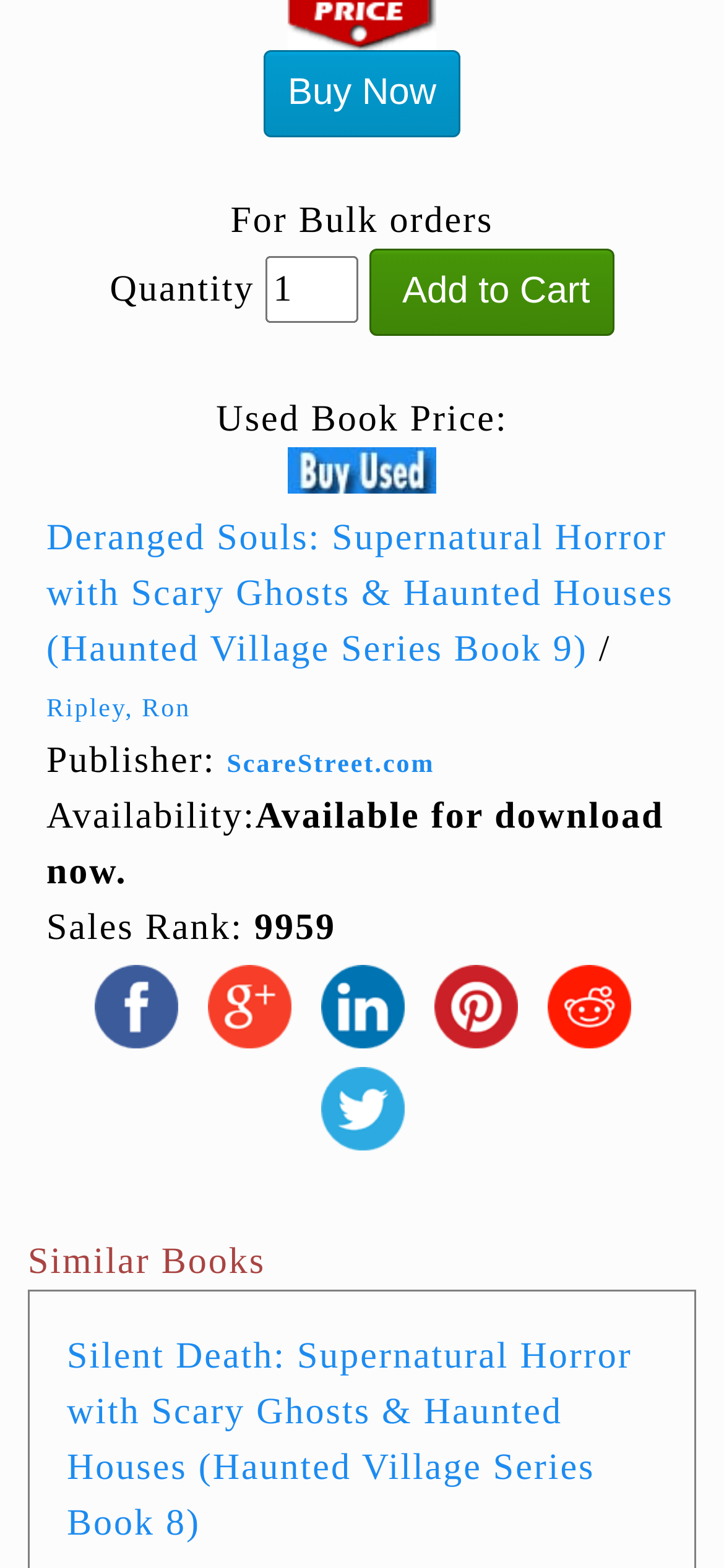Please provide the bounding box coordinates for the element that needs to be clicked to perform the instruction: "Visit the 'Deranged Souls' book page". The coordinates must consist of four float numbers between 0 and 1, formatted as [left, top, right, bottom].

[0.064, 0.33, 0.93, 0.427]